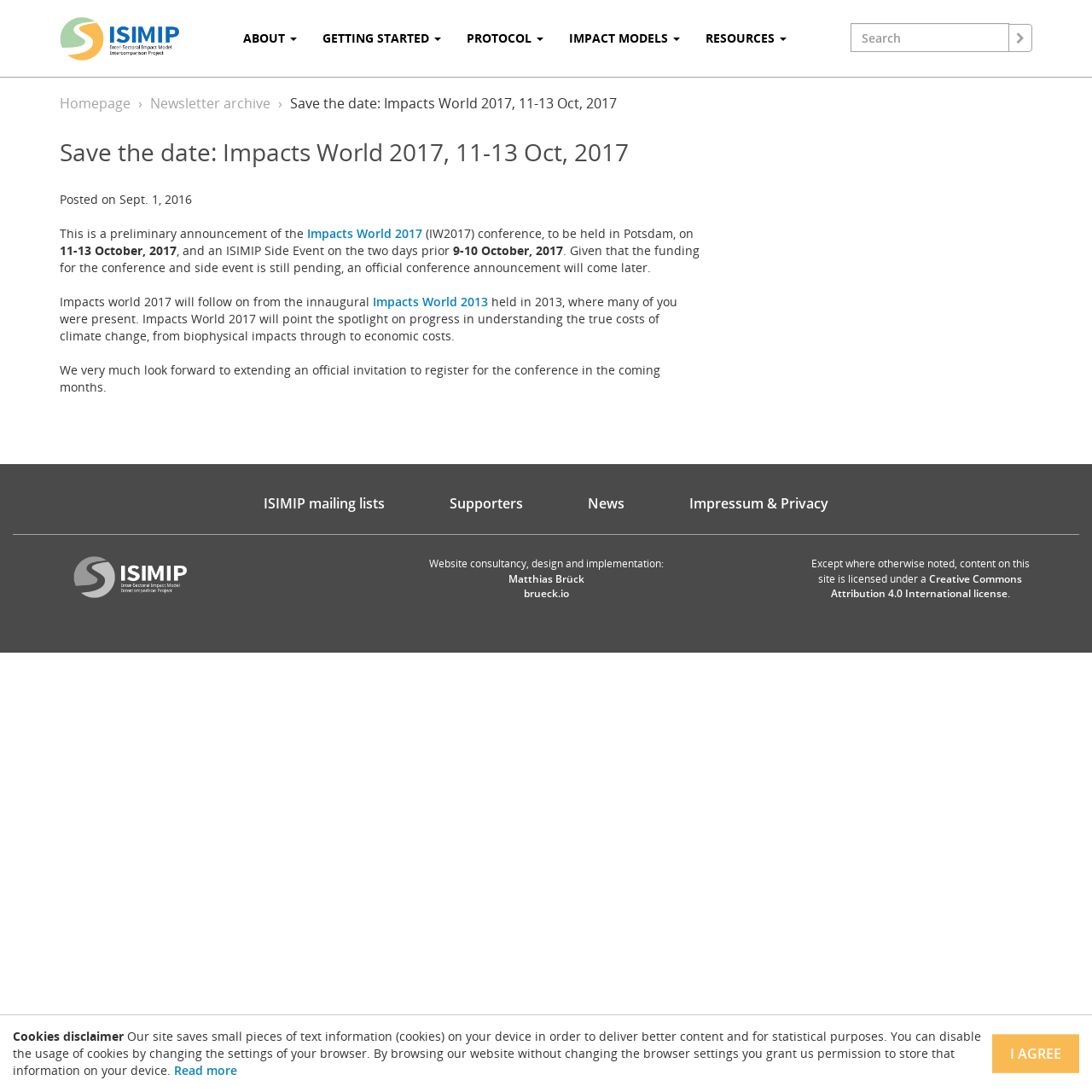What is the date of the Impacts World 2017 conference?
We need a detailed and exhaustive answer to the question. Please elaborate.

I found the answer by looking at the text 'Save the date: Impacts World 2017, 11-13 Oct, 2017' which is a heading on the webpage.